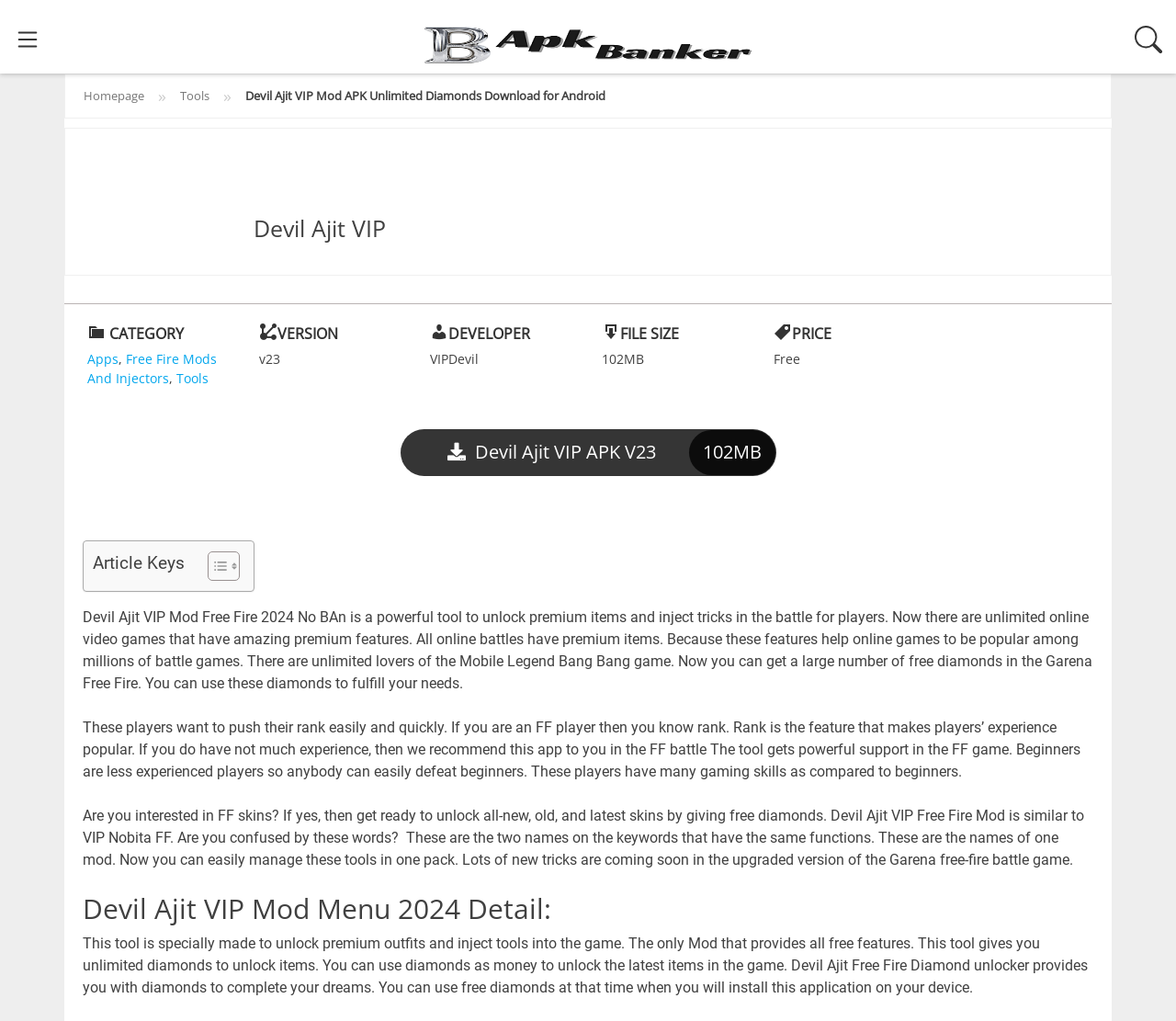Identify the bounding box of the UI element that matches this description: "Apps".

[0.074, 0.343, 0.101, 0.36]